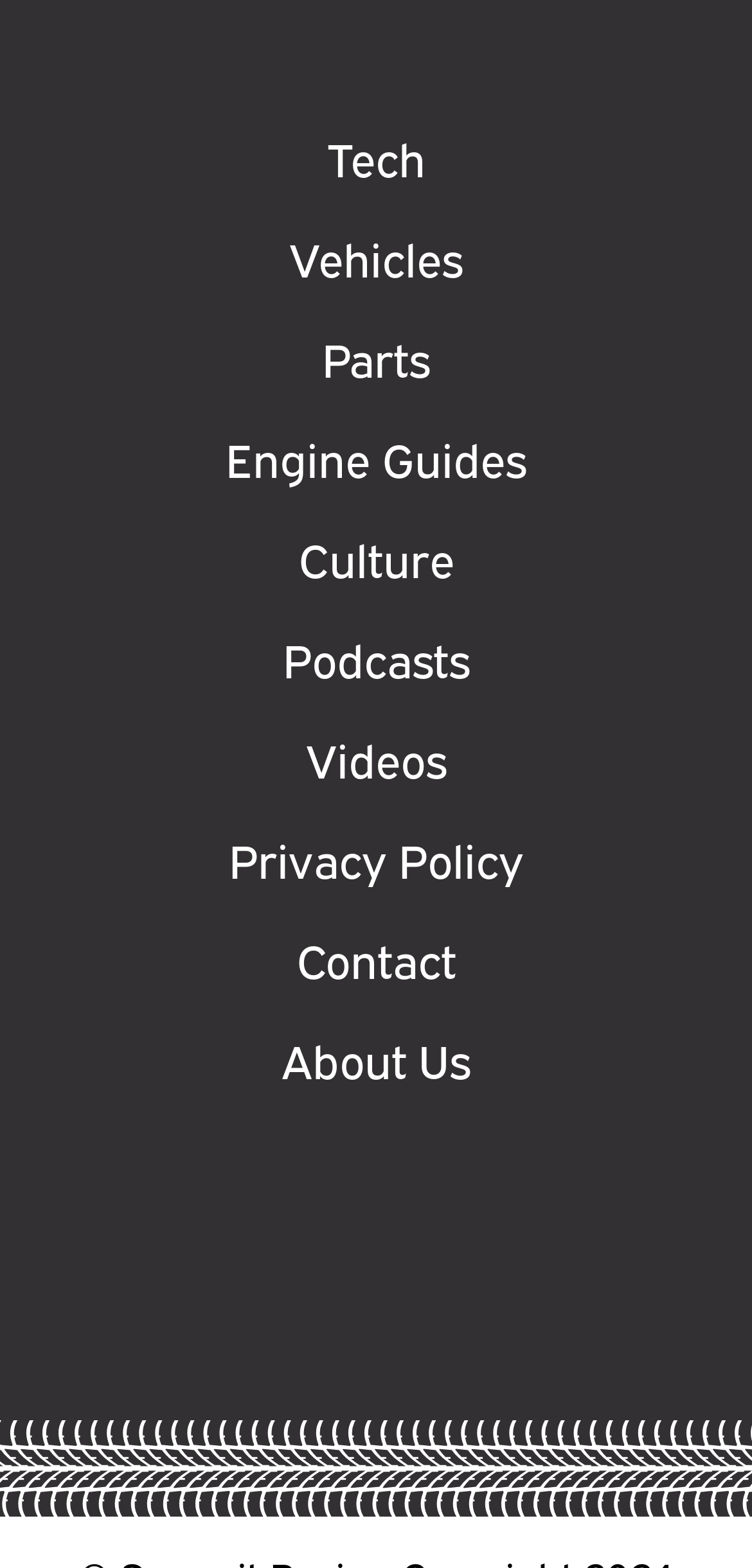Please provide the bounding box coordinates for the element that needs to be clicked to perform the following instruction: "Contact Us". The coordinates should be given as four float numbers between 0 and 1, i.e., [left, top, right, bottom].

[0.394, 0.591, 0.606, 0.635]